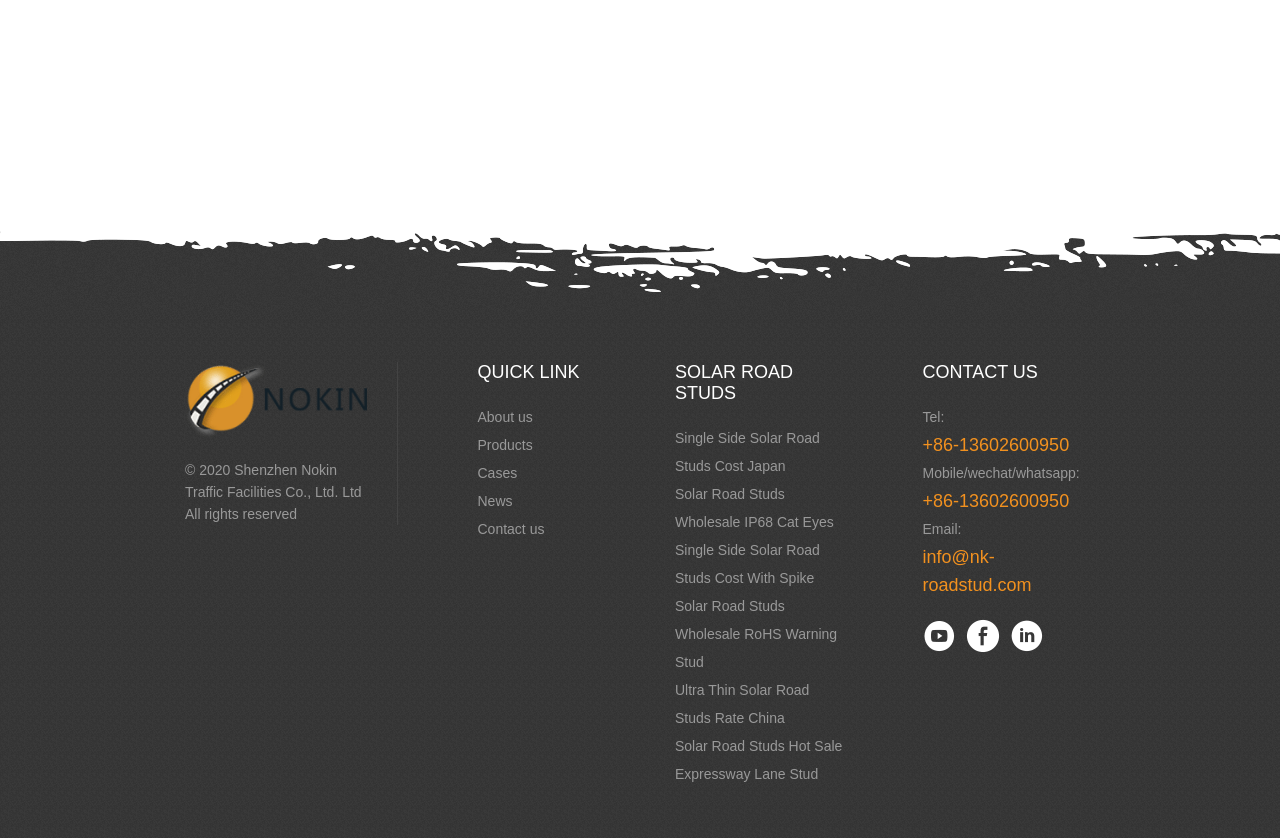What is the icon next to the email address?
Based on the image, respond with a single word or phrase.

Three social media icons